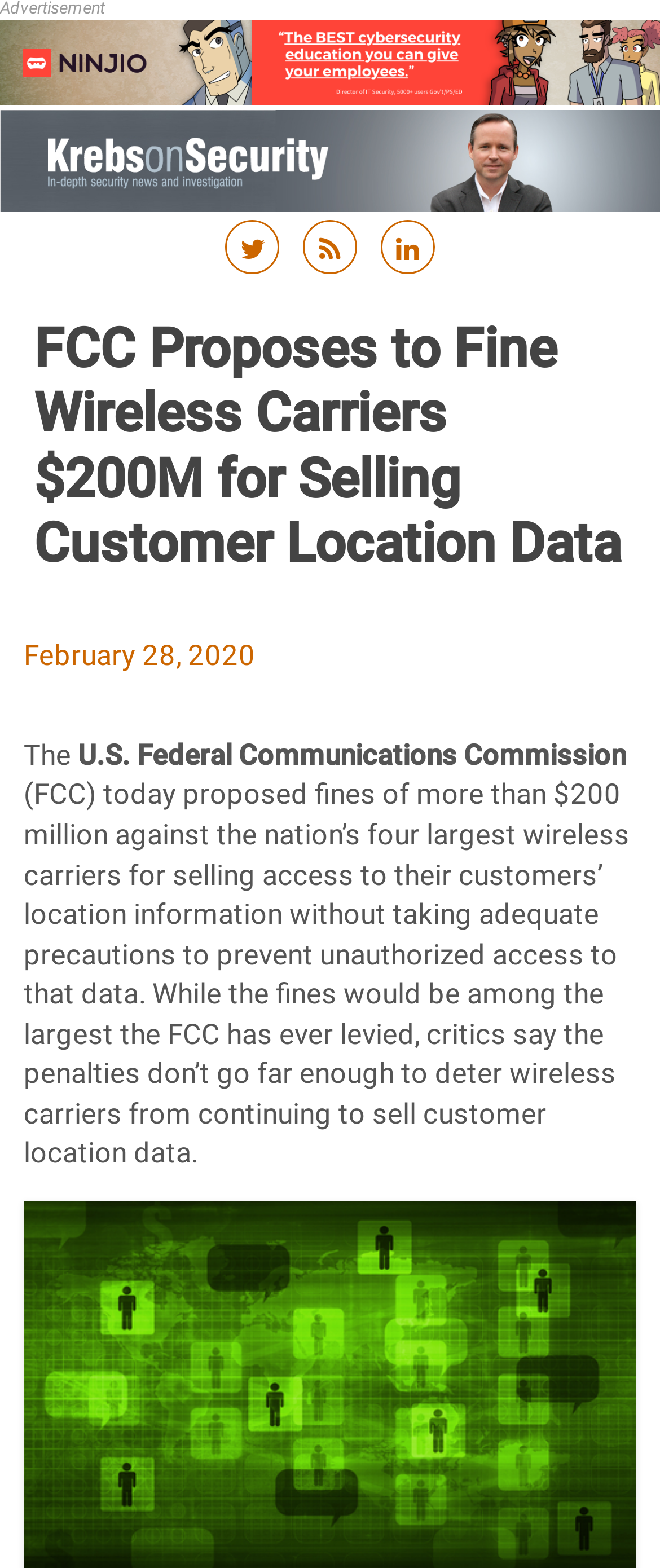How many wireless carriers are fined? Examine the screenshot and reply using just one word or a brief phrase.

Four